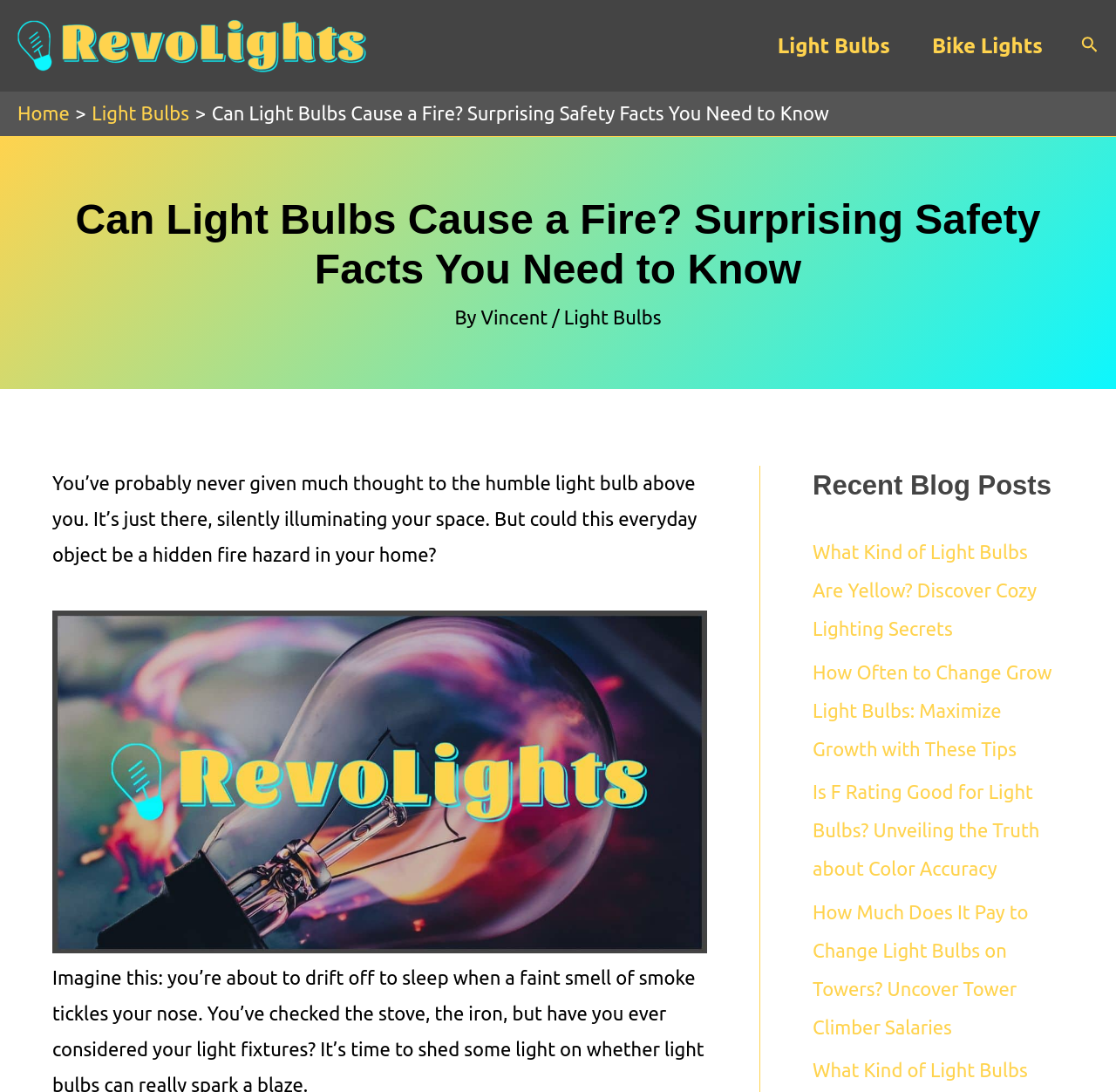Please respond to the question with a concise word or phrase:
Who is the author of the article?

Vincent